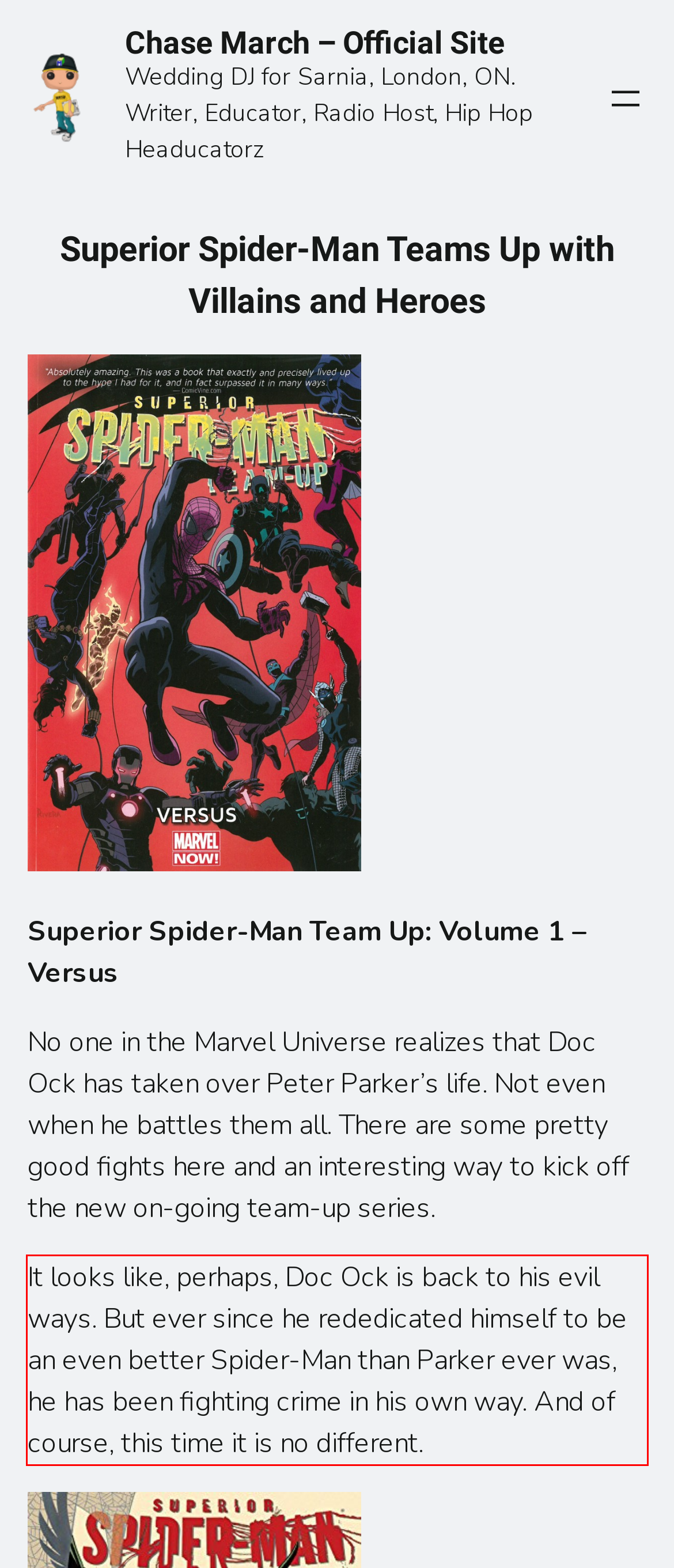From the provided screenshot, extract the text content that is enclosed within the red bounding box.

It looks like, perhaps, Doc Ock is back to his evil ways. But ever since he rededicated himself to be an even better Spider-Man than Parker ever was, he has been fighting crime in his own way. And of course, this time it is no different.